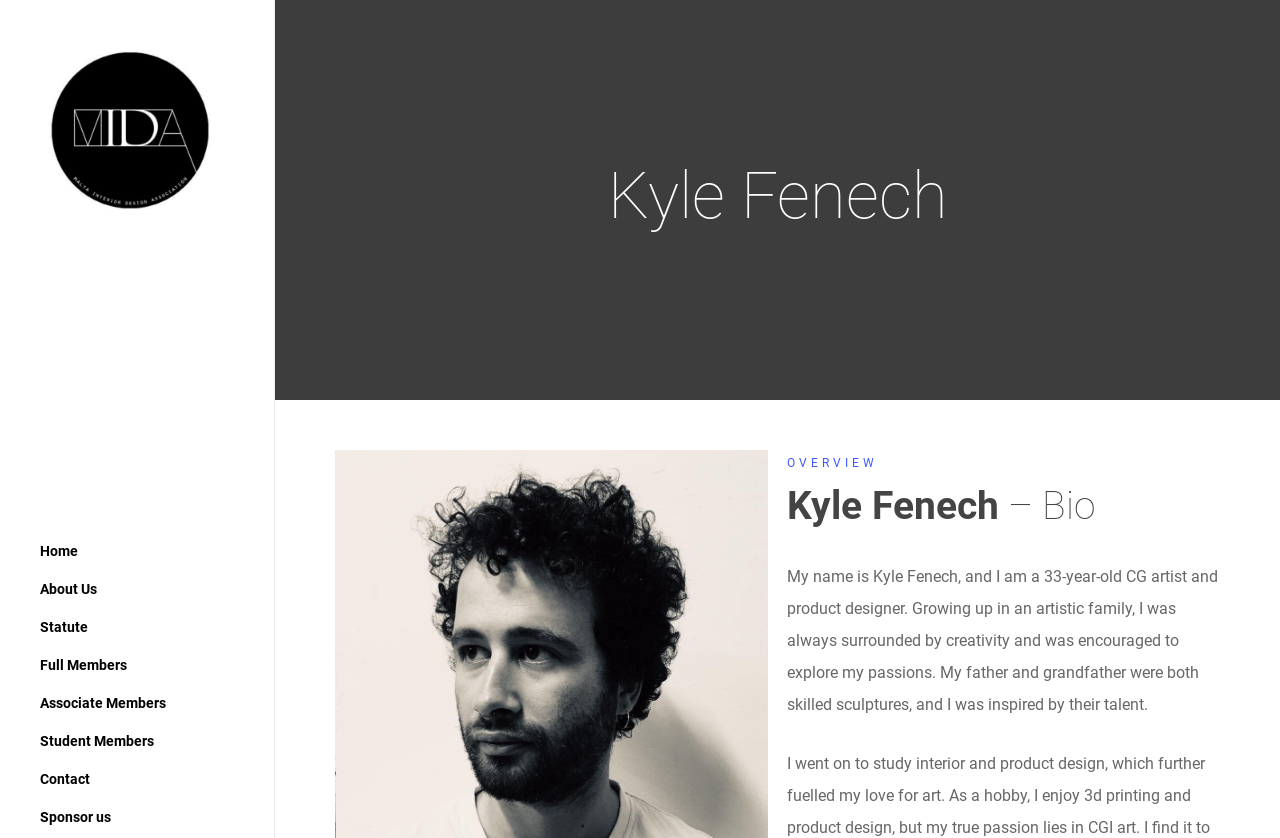Determine the bounding box coordinates of the clickable region to execute the instruction: "Contact Kyle Fenech". The coordinates should be four float numbers between 0 and 1, denoted as [left, top, right, bottom].

[0.023, 0.906, 0.078, 0.952]